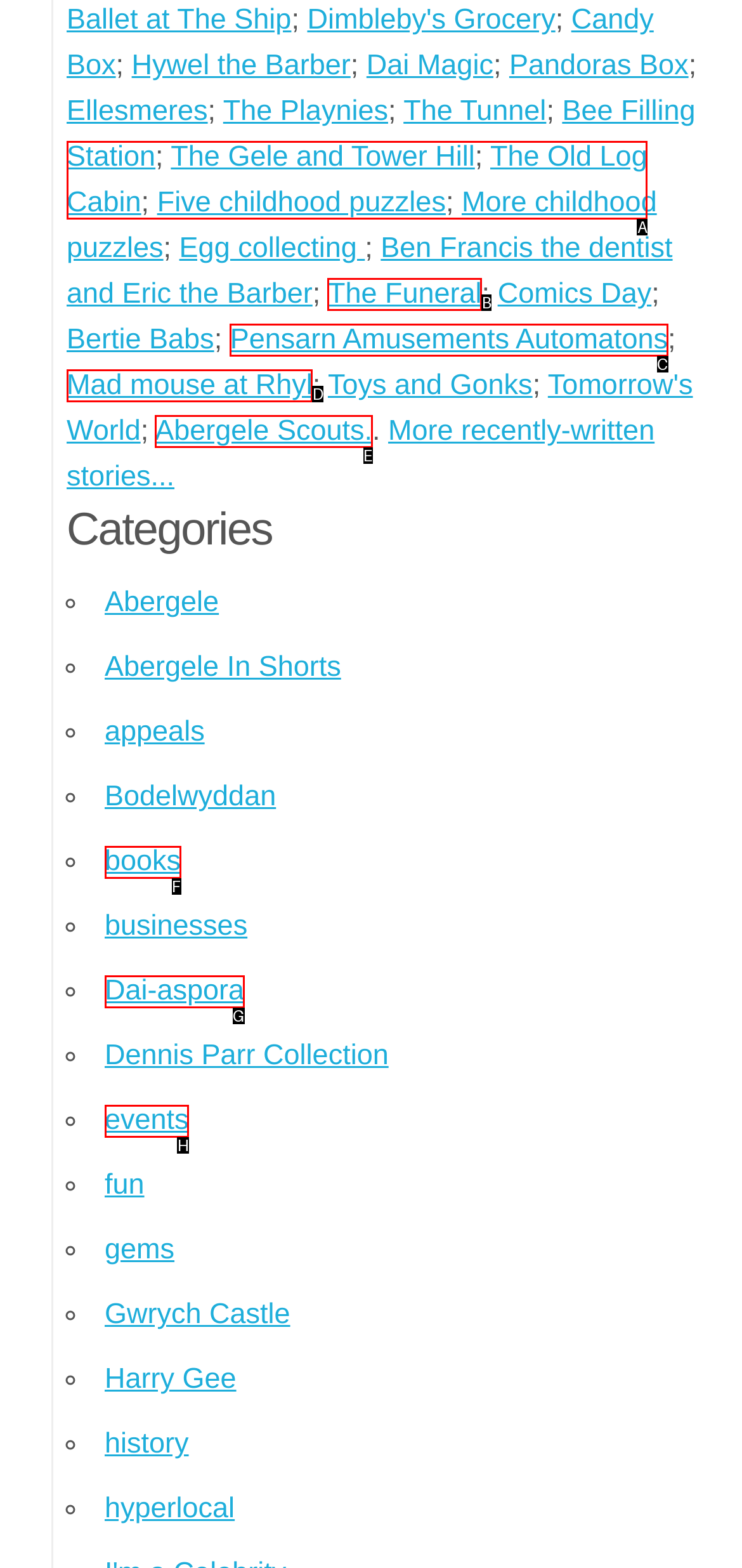Identify the option that corresponds to the description: Mad mouse at Rhyl. Provide only the letter of the option directly.

D